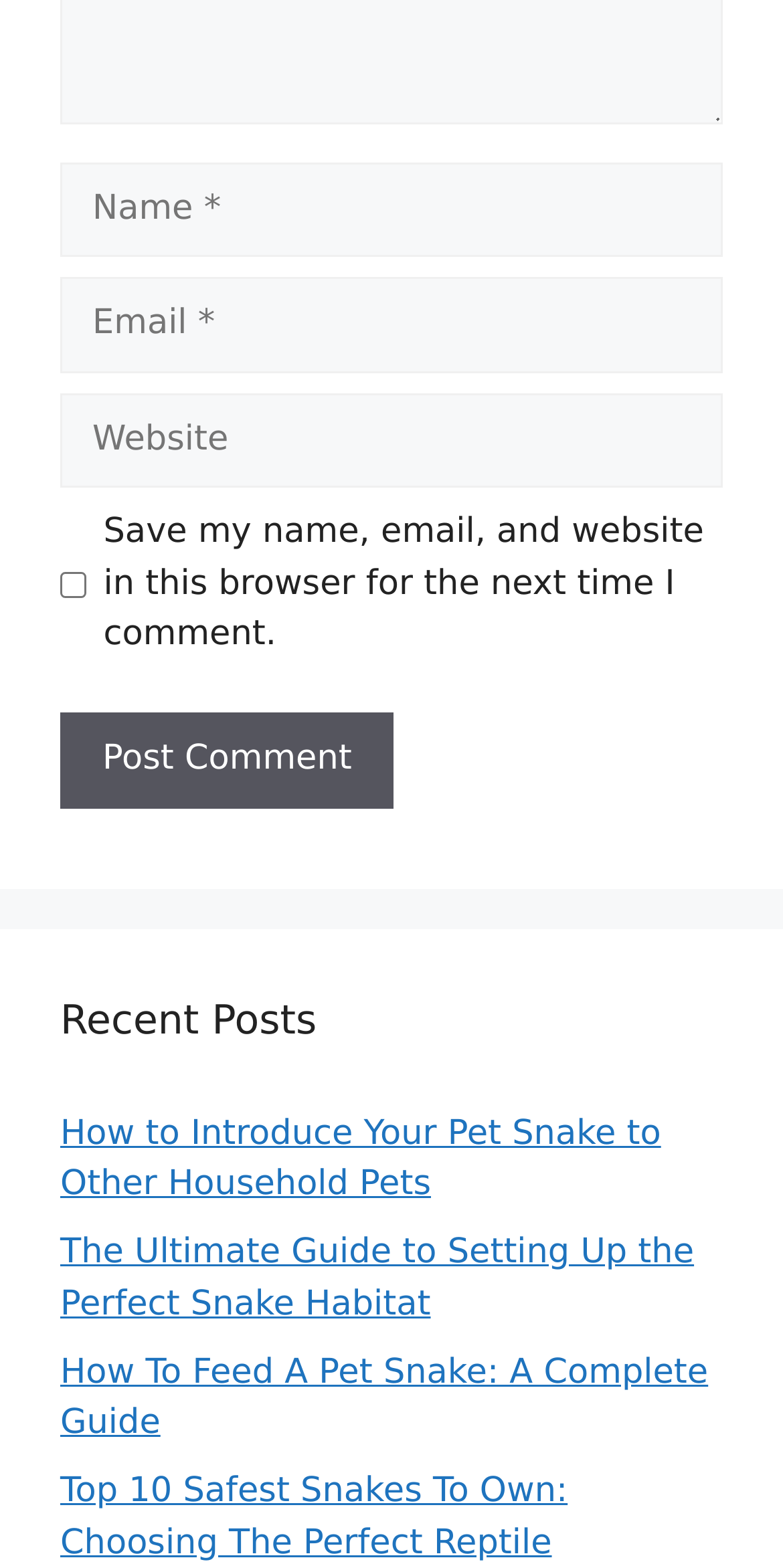Please specify the bounding box coordinates of the region to click in order to perform the following instruction: "Input your email".

[0.077, 0.177, 0.923, 0.237]